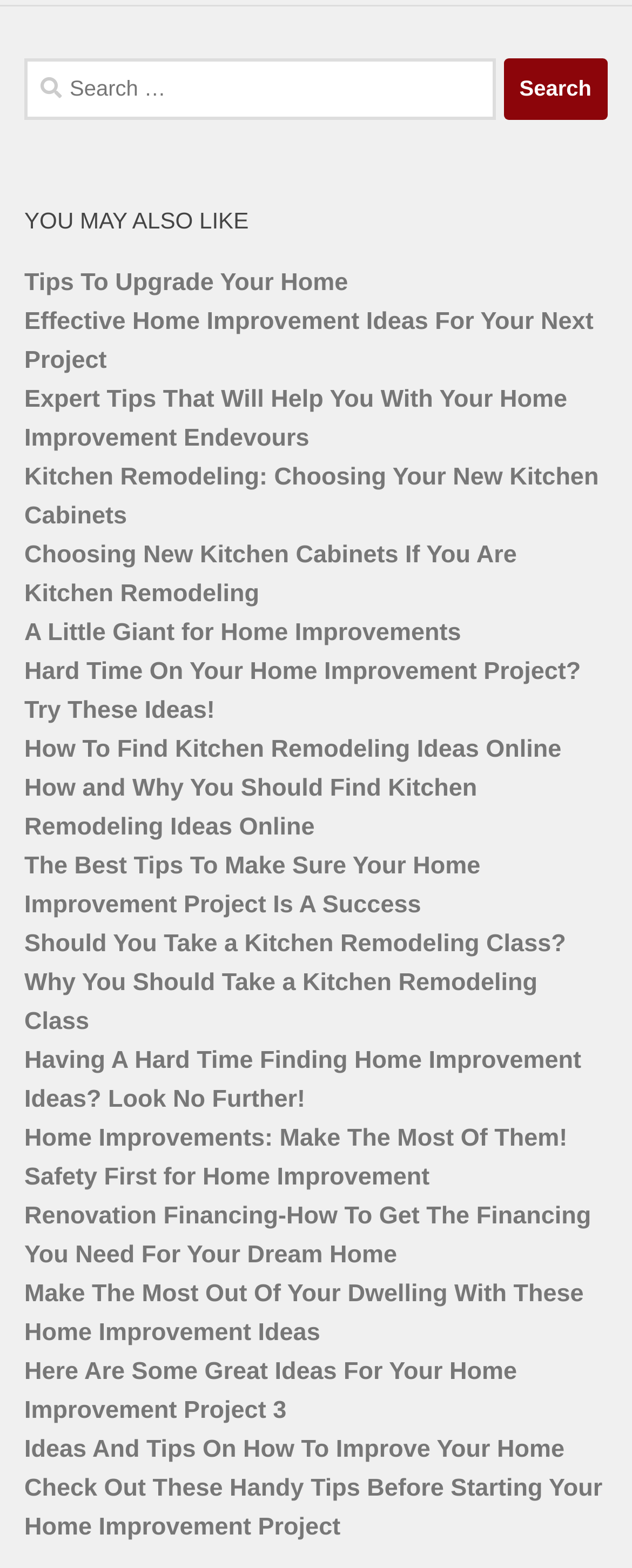Identify the bounding box coordinates for the region of the element that should be clicked to carry out the instruction: "Search for something". The bounding box coordinates should be four float numbers between 0 and 1, i.e., [left, top, right, bottom].

[0.038, 0.037, 0.783, 0.076]